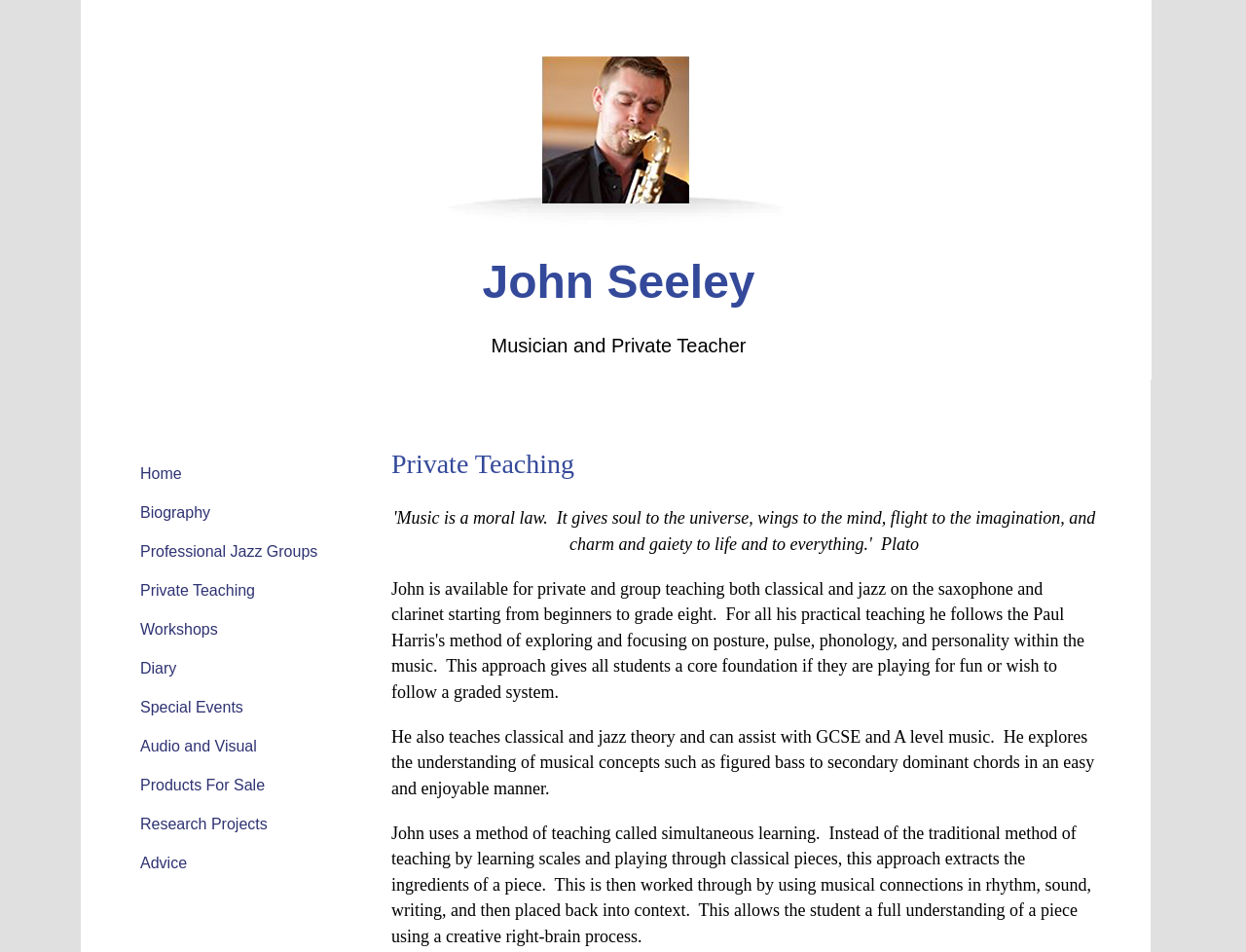Elaborate on the webpage's design and content in a detailed caption.

The webpage is about Private Teaching, specifically focused on John Seeley, a Musician and Private Teacher. At the top, there is a link and an image with the same description "original?tenant=vbu-digital", positioned slightly above the center of the page. 

Below the image, there are two lines of text, "John Seeley" and "Musician and Private Teacher", which are centered on the page. 

On the left side of the page, there is a navigation menu labeled "Site" that spans almost the entire height of the page. The menu contains 11 links, including "Home", "Biography", "Private Teaching", and others, arranged vertically from top to bottom.

On the right side of the page, there are three paragraphs of text. The first paragraph is a heading "Private Teaching". The second paragraph describes John's teaching services, including classical and jazz theory, and assistance with GCSE and A level music. The third paragraph explains John's teaching method, called simultaneous learning, which involves breaking down a piece into its ingredients and reassembling them to provide a full understanding of the music.